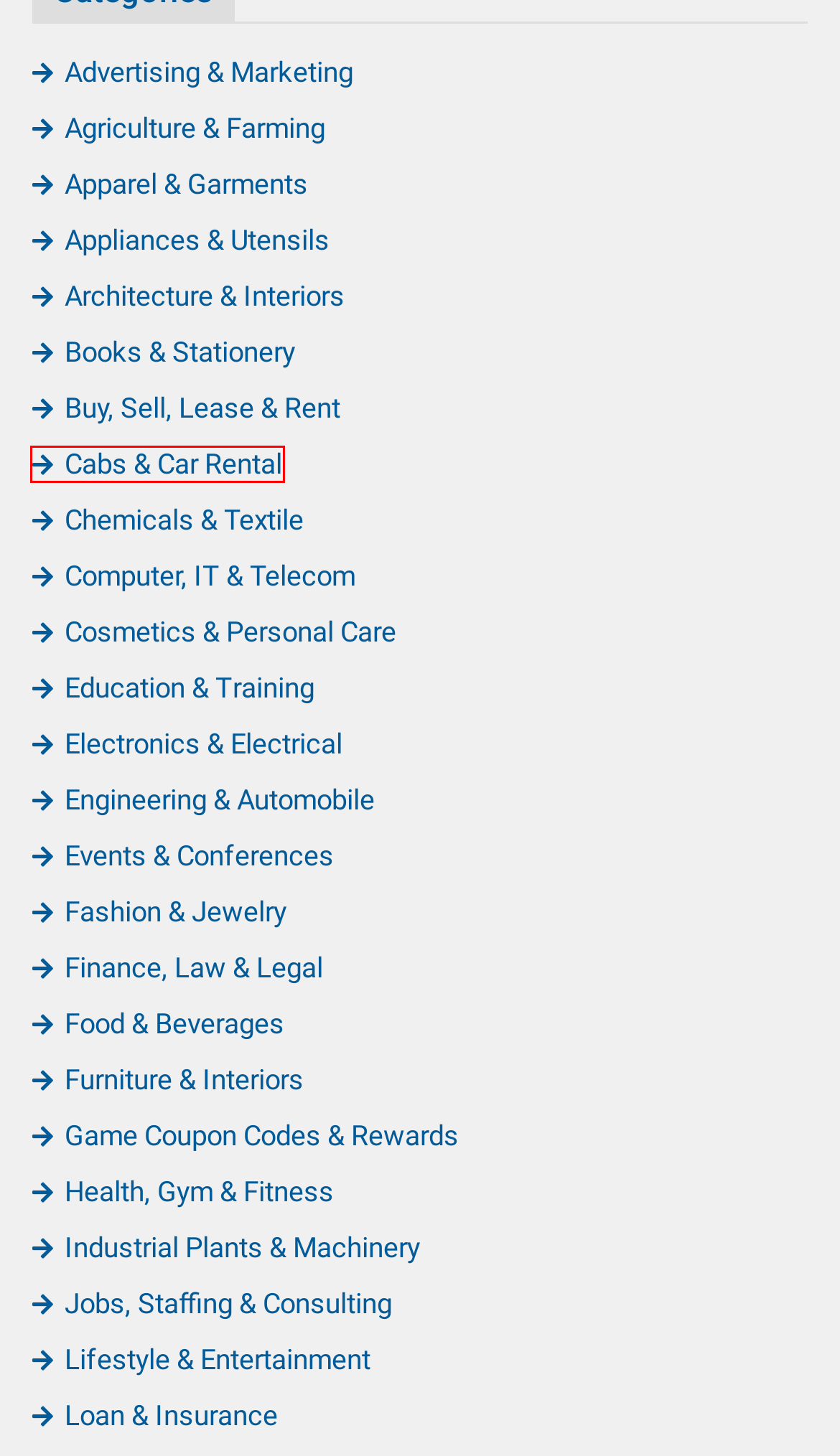Assess the screenshot of a webpage with a red bounding box and determine which webpage description most accurately matches the new page after clicking the element within the red box. Here are the options:
A. Architecture & Interiors – Advertise on Digital Media Platform to Reach Marketing Goal
B. Furniture & Interiors – Advertise on Digital Media Platform to Reach Marketing Goal
C. Chemicals & Textile – Advertise on Digital Media Platform to Reach Marketing Goal
D. Apparel & Garments – Advertise on Digital Media Platform to Reach Marketing Goal
E. Agriculture & Farming – Advertise on Digital Media Platform to Reach Marketing Goal
F. Cabs & Car Rental – Advertise on Digital Media Platform to Reach Marketing Goal
G. Events & Conferences – Advertise on Digital Media Platform to Reach Marketing Goal
H. Fashion & Jewelry – Advertise on Digital Media Platform to Reach Marketing Goal

F